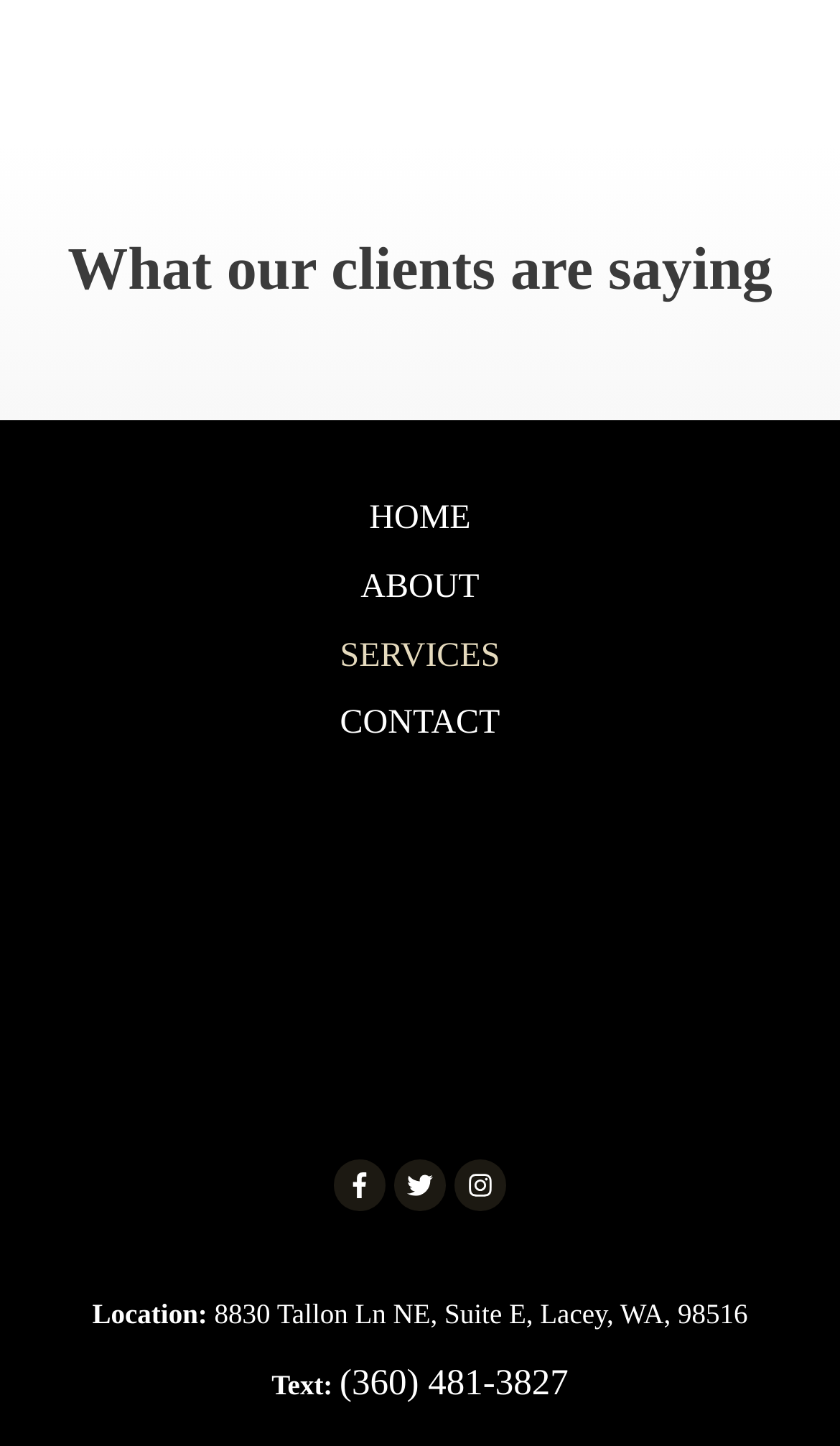Please provide a brief answer to the following inquiry using a single word or phrase:
How many social media links are there?

3